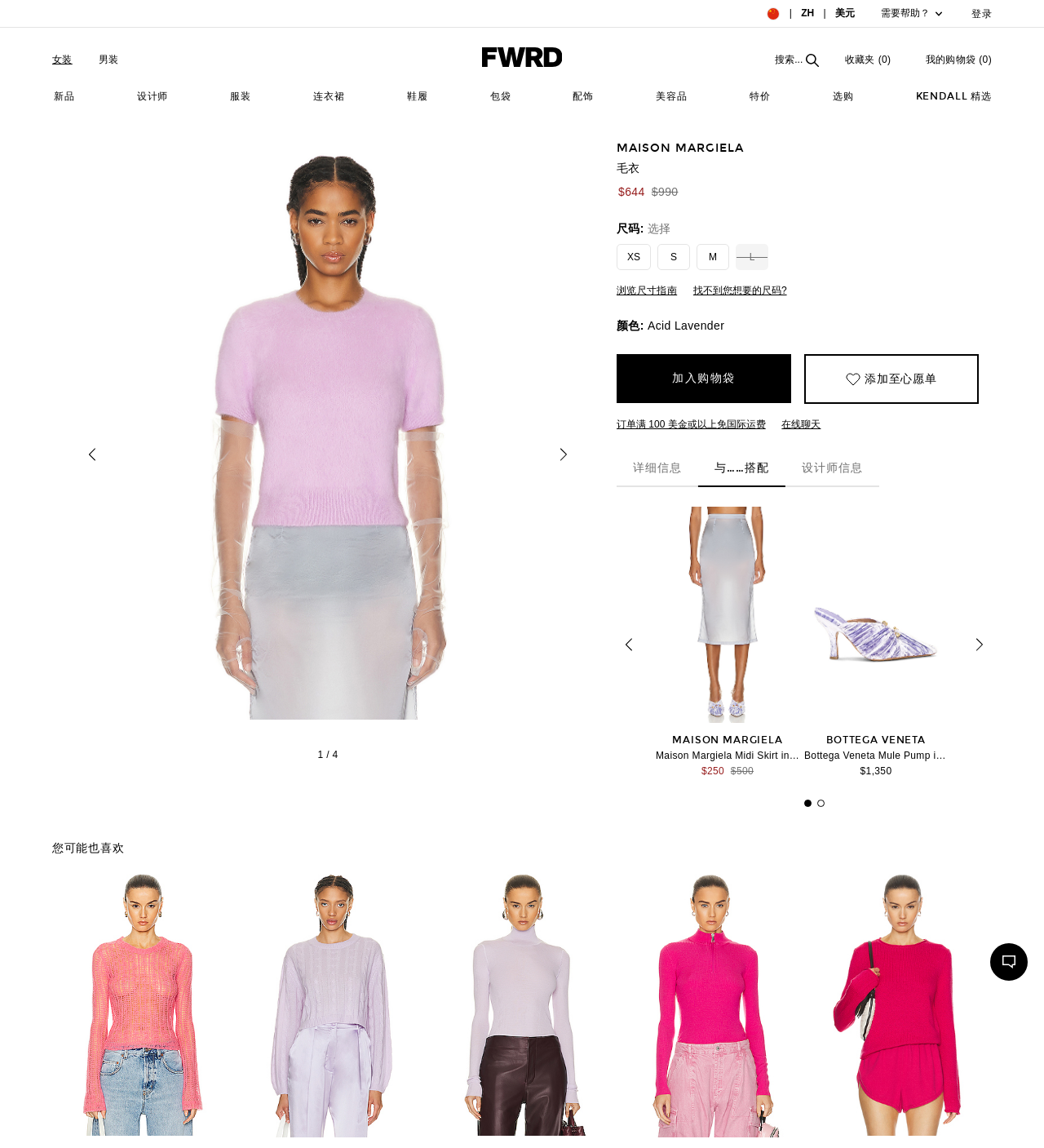Please find the bounding box coordinates for the clickable element needed to perform this instruction: "View product details".

[0.591, 0.122, 0.95, 0.154]